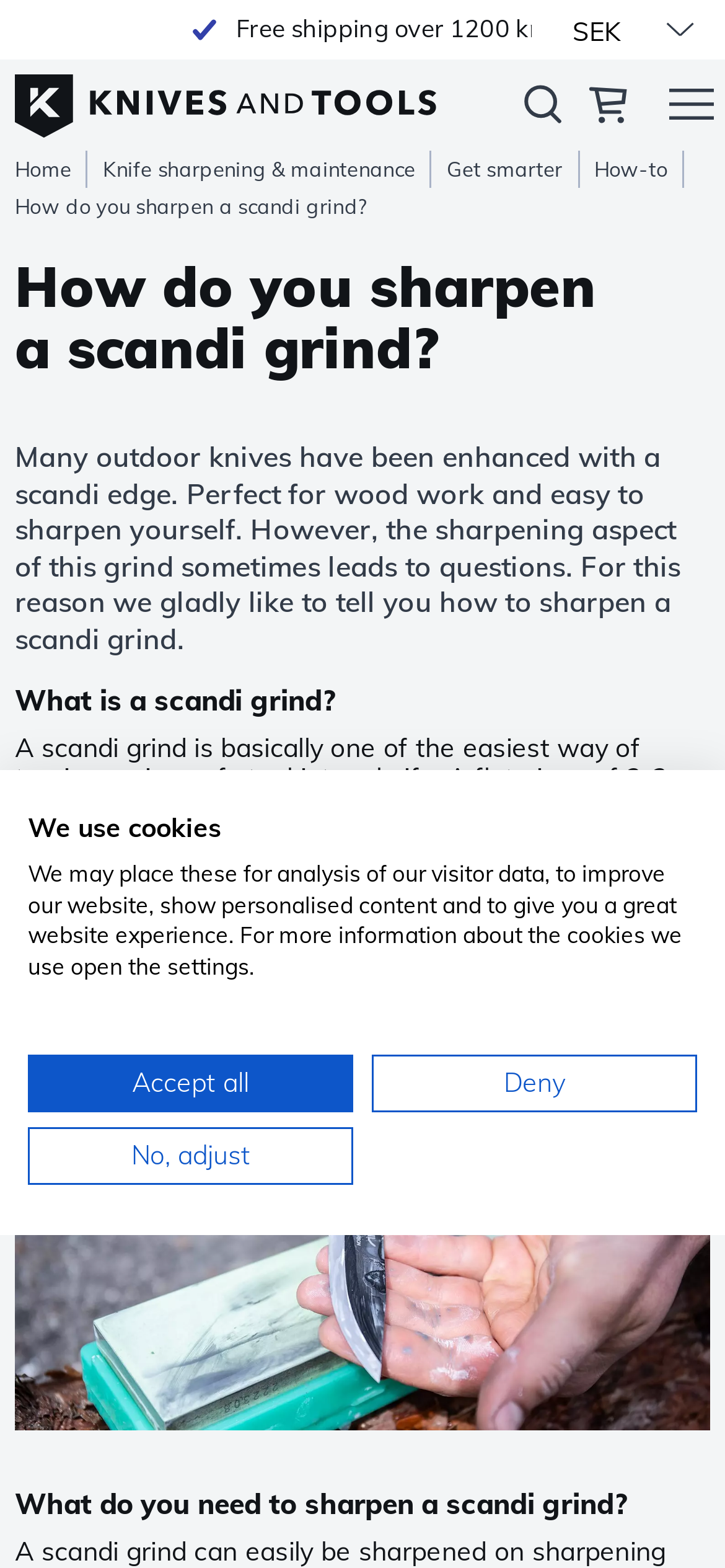Locate the bounding box coordinates of the element you need to click to accomplish the task described by this instruction: "Search for something".

[0.709, 0.053, 0.786, 0.088]